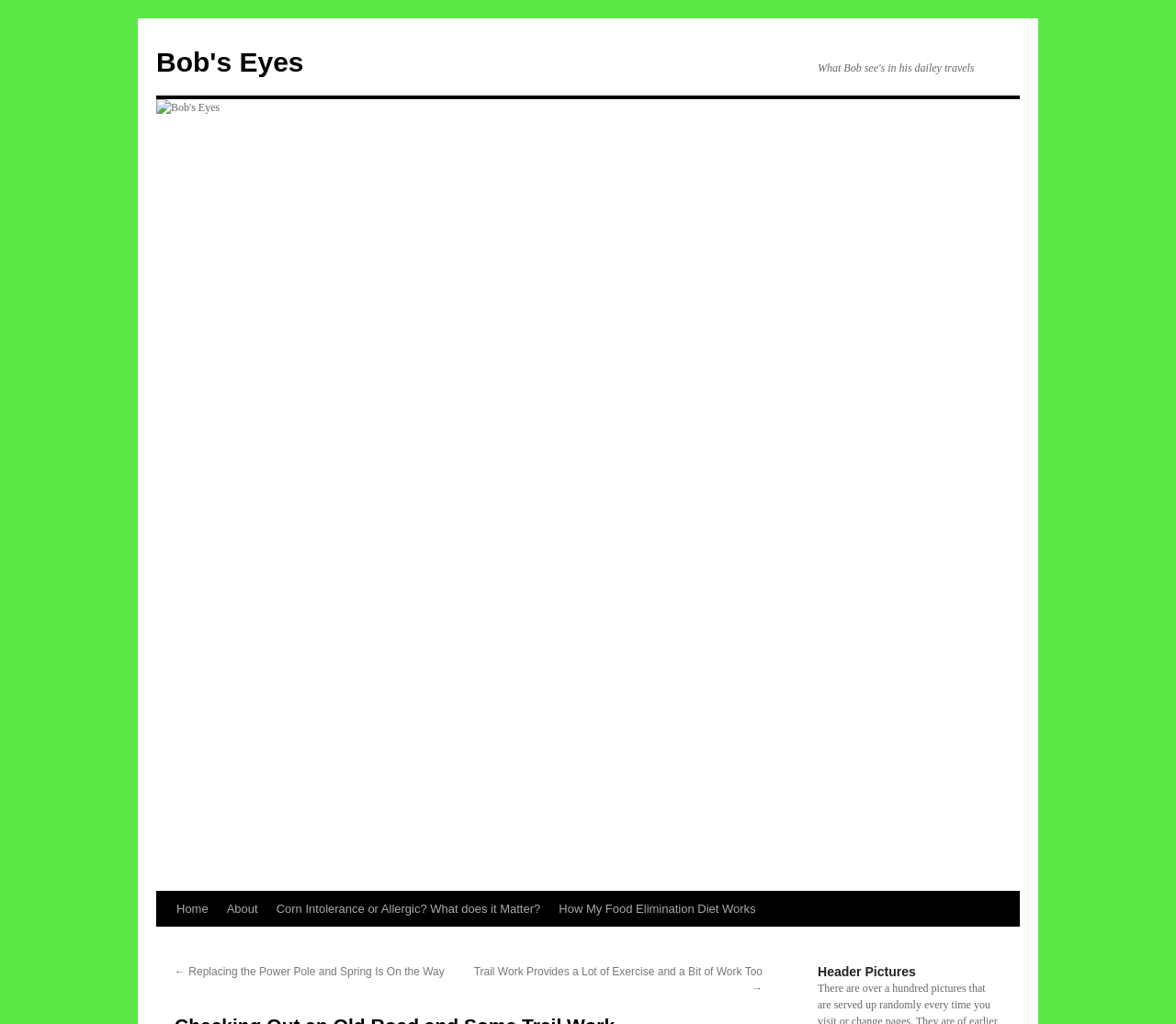How many links are in the navigation menu?
Please provide a single word or phrase in response based on the screenshot.

4